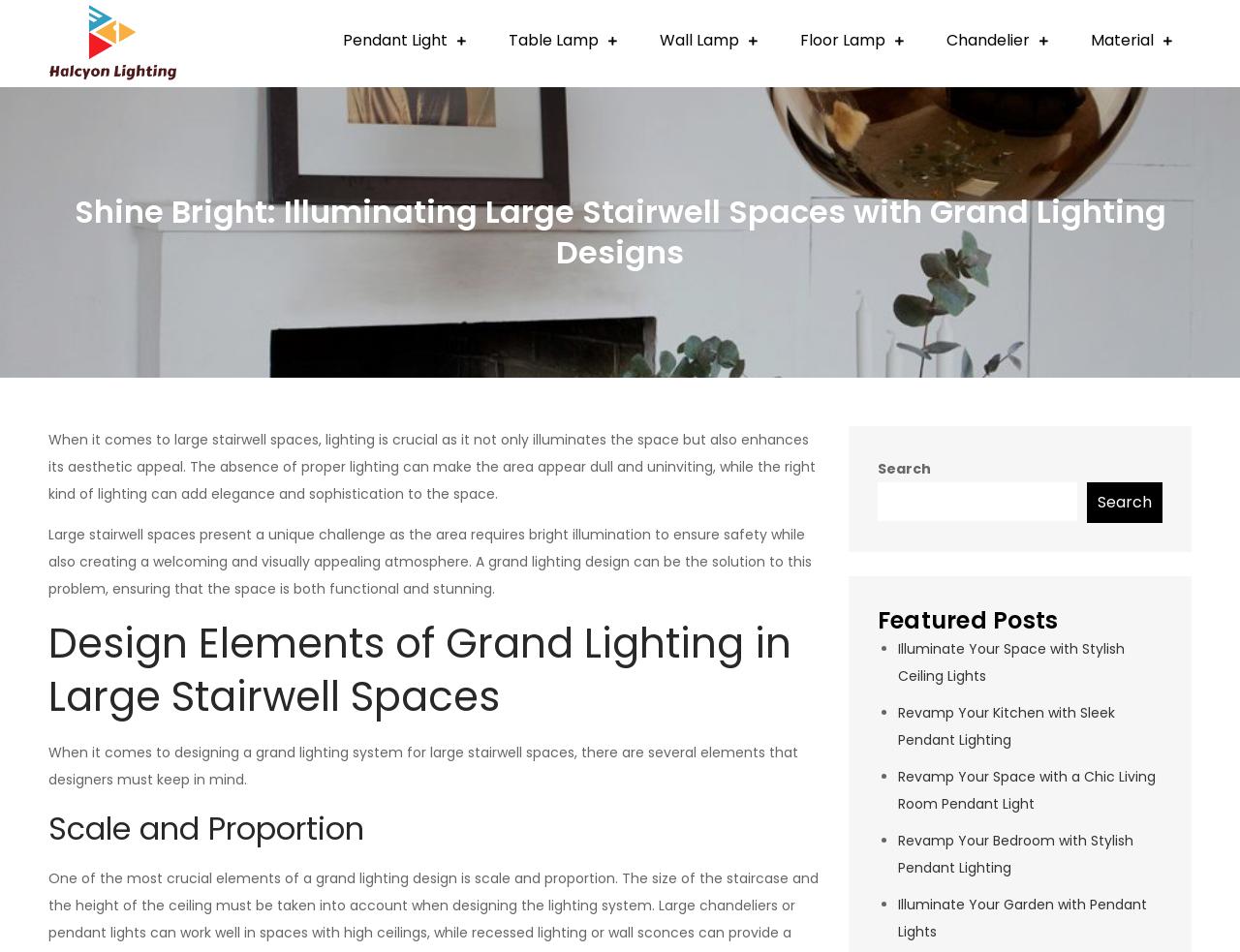Using the description: "parent_node: Search name="s"", determine the UI element's bounding box coordinates. Ensure the coordinates are in the format of four float numbers between 0 and 1, i.e., [left, top, right, bottom].

[0.708, 0.507, 0.869, 0.547]